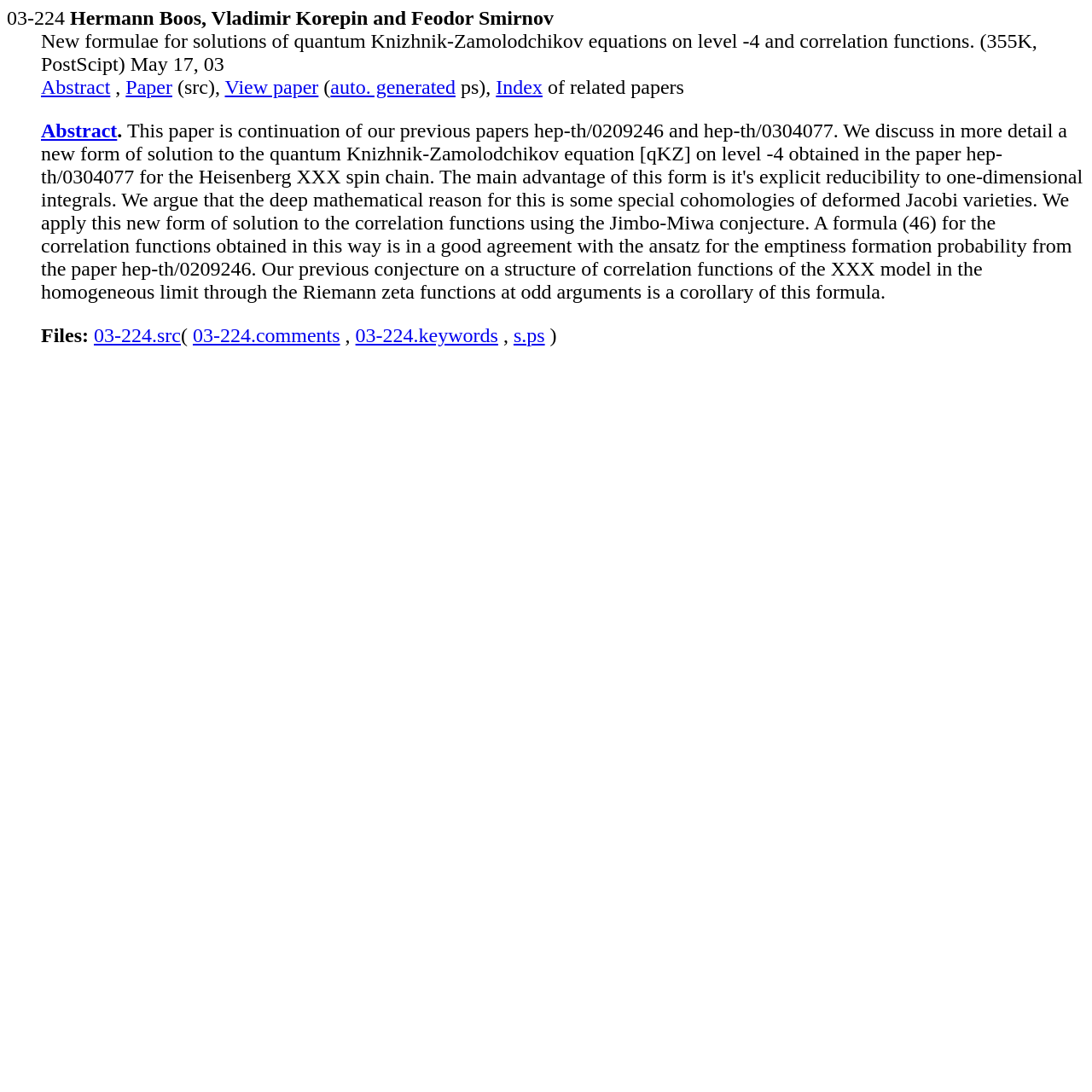Explain the features and main sections of the webpage comprehensively.

This webpage appears to be a scientific paper abstract page. At the top, there is a title "03-224" followed by the authors' names "Hermann Boos, Vladimir Korepin and Feodor Smirnov". 

Below the title, there is a brief summary of the paper, which describes new formulae for solutions of quantum Knizhnik-Zamolodchikov equations on level -4 and correlation functions. The summary is dated "May 17, 03".

To the right of the summary, there are several links and options. There are two "Abstract" links, a "Paper" link, a "View paper" link, and an "Index" link. Additionally, there is a link to an automatically generated paper and a link to a PostScript file.

Further down, there are more links and options. There is another "Abstract" link, followed by a "Files" section. In the "Files" section, there are links to various files related to the paper, including the source file, comments, keywords, and a PostScript file.